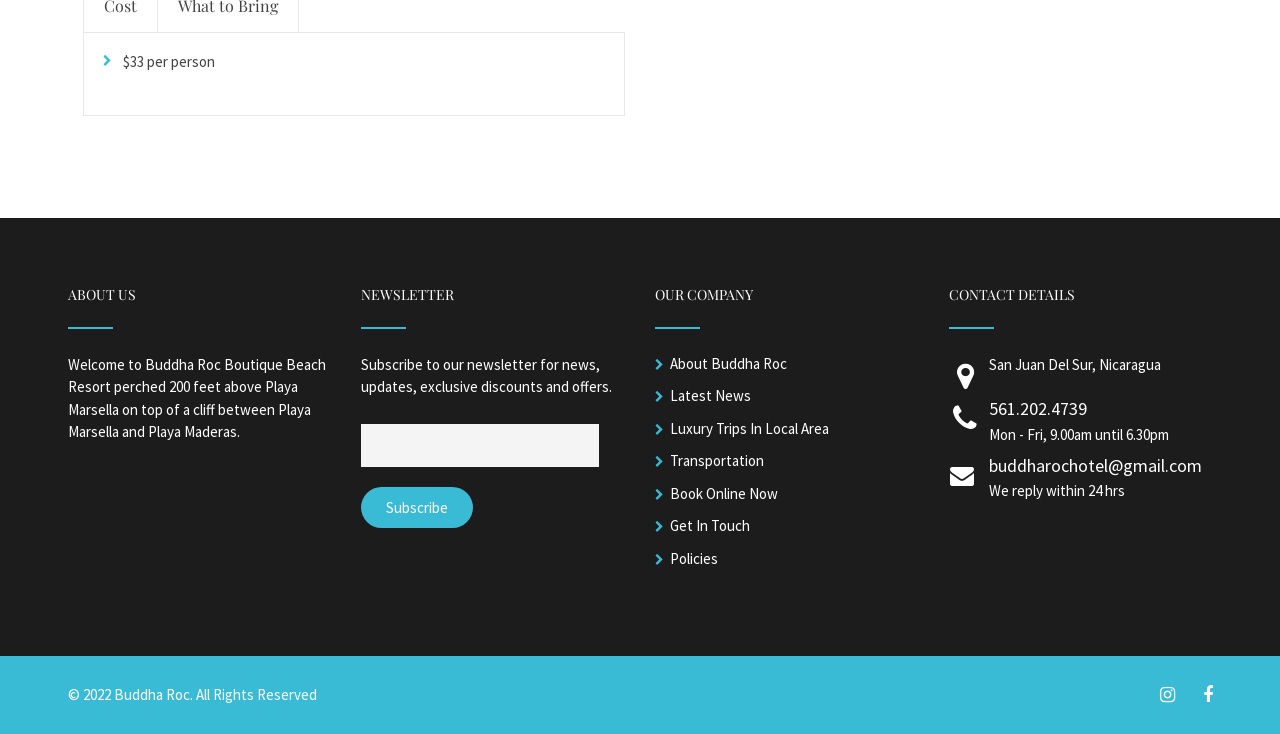Locate the bounding box coordinates of the element that should be clicked to execute the following instruction: "Learn more about Buddha Roc".

[0.523, 0.482, 0.615, 0.508]